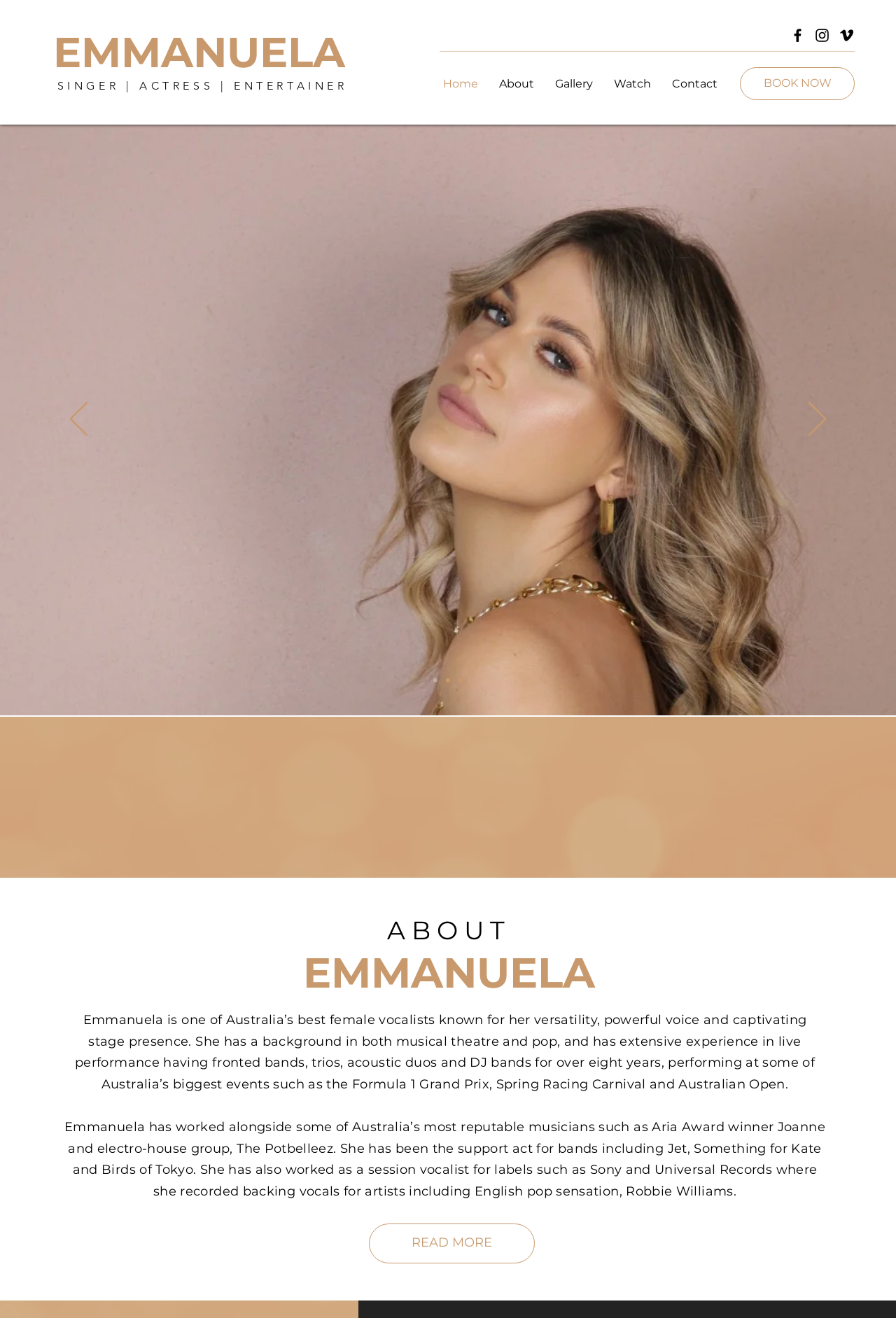Provide your answer in one word or a succinct phrase for the question: 
What is the subject of the slideshow?

Emmanuela